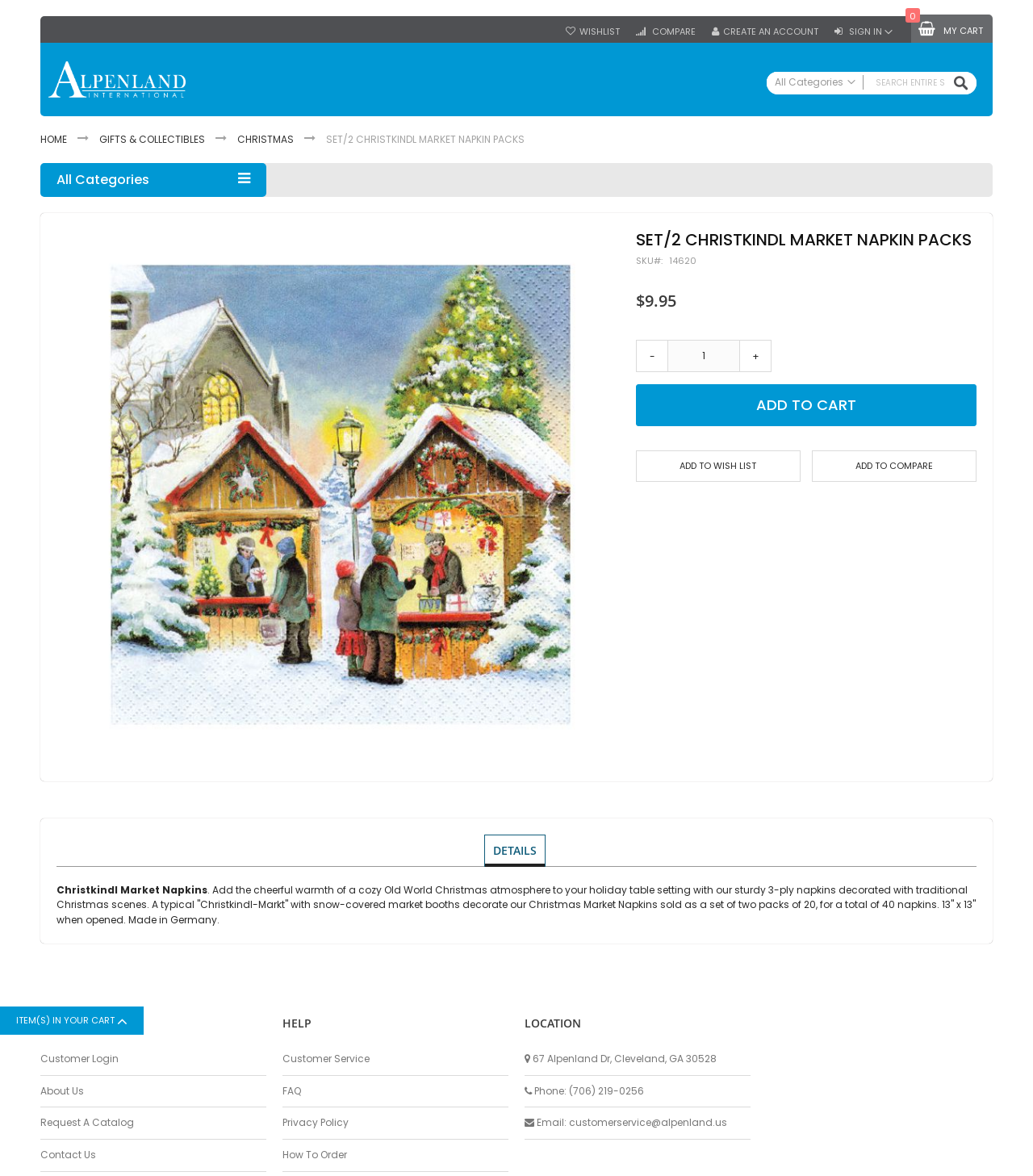Point out the bounding box coordinates of the section to click in order to follow this instruction: "Increase the quantity of the product".

[0.716, 0.289, 0.747, 0.317]